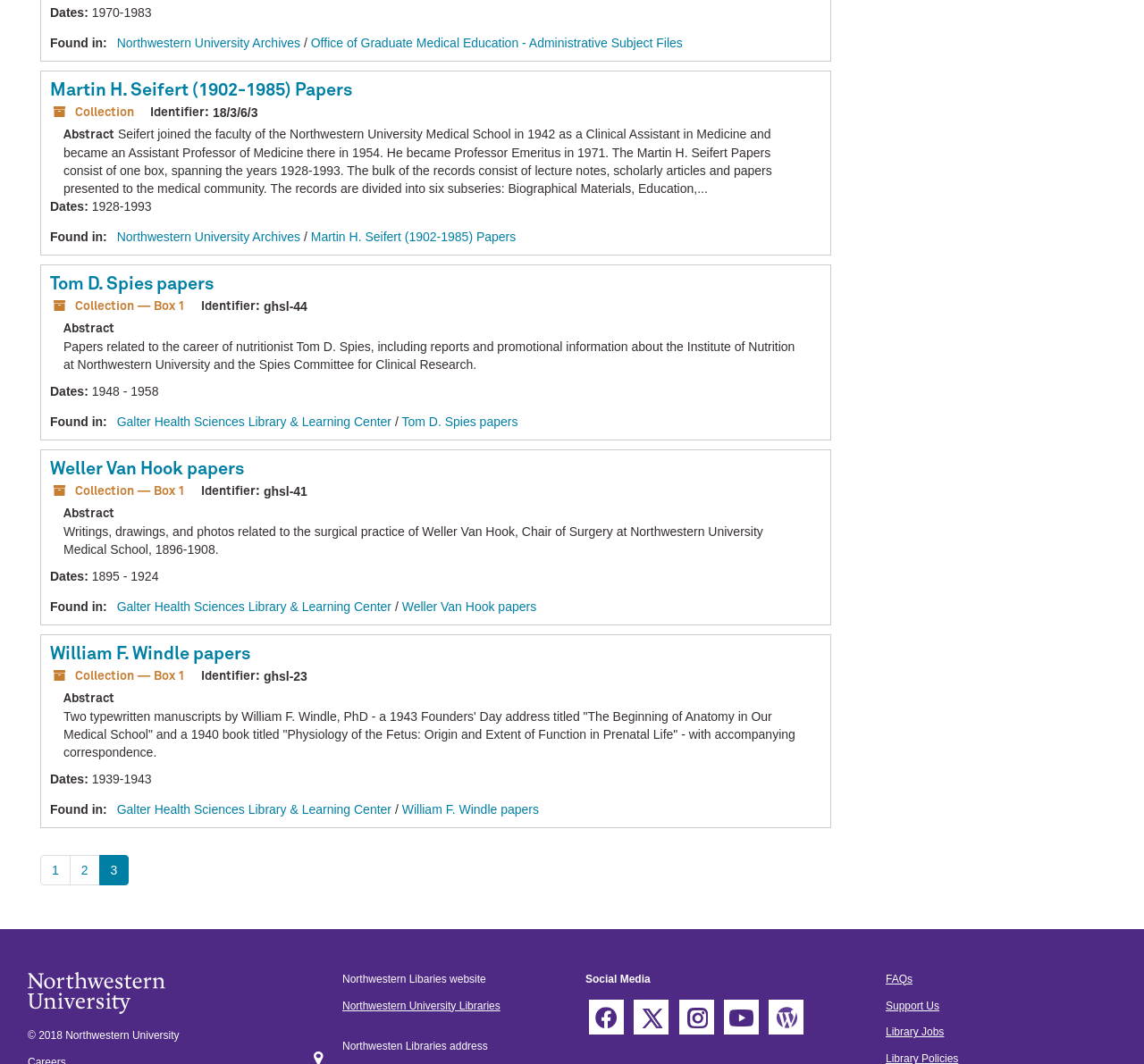Can you show the bounding box coordinates of the region to click on to complete the task described in the instruction: "Visit Michaelpedia Galactica"?

None